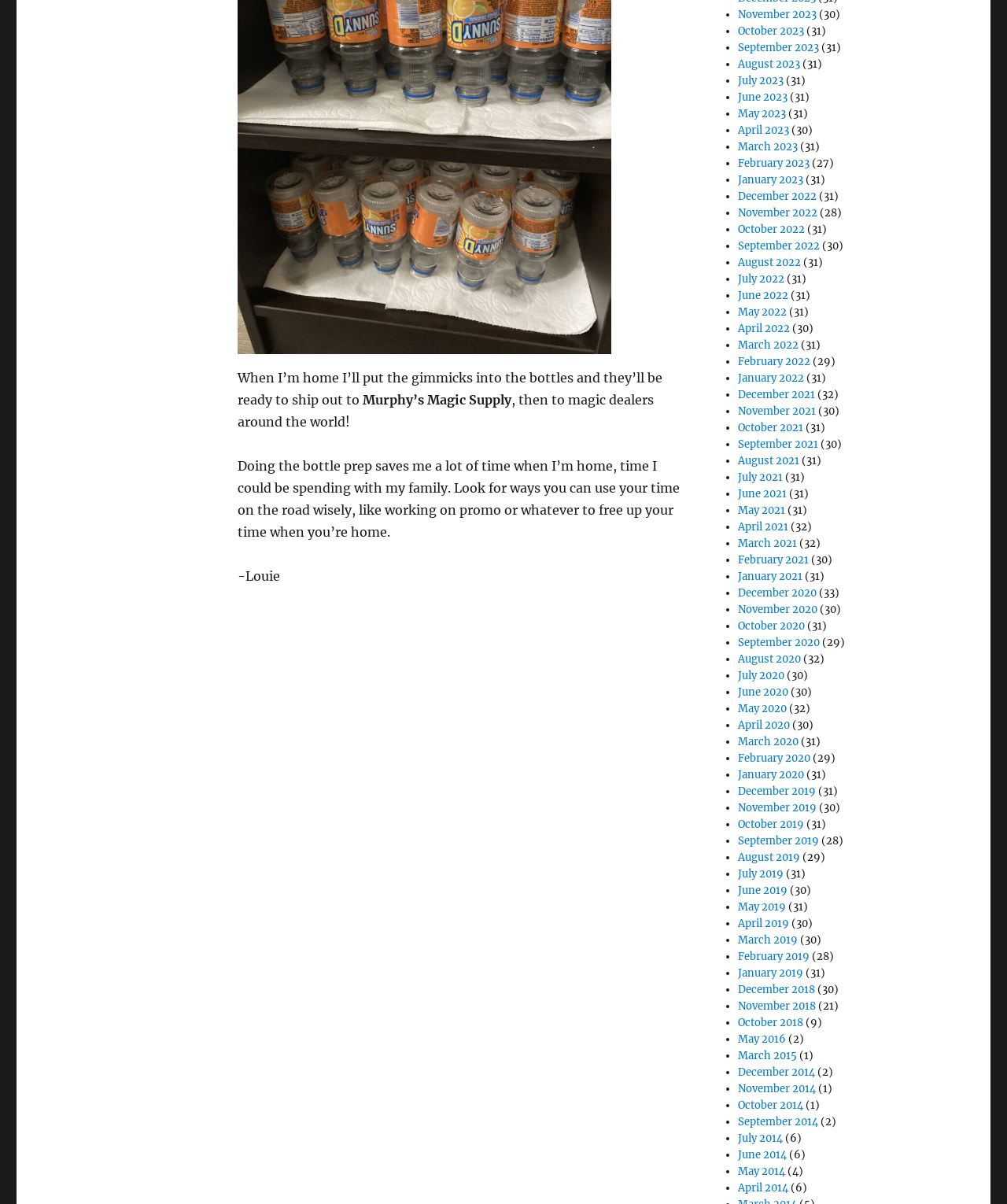How many months are listed on the webpage?
Please answer using one word or phrase, based on the screenshot.

15